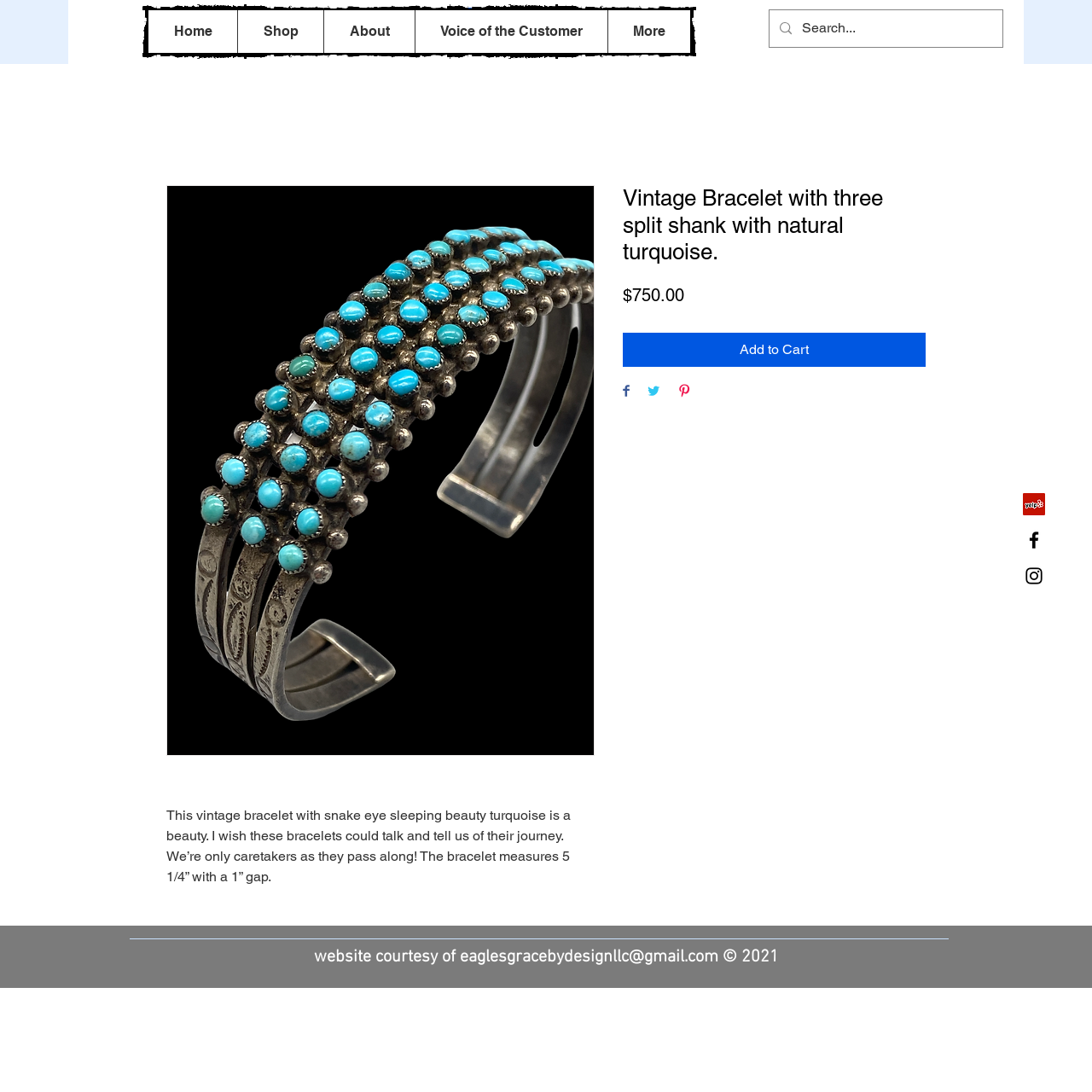Identify the coordinates of the bounding box for the element described below: "Add to Cart". Return the coordinates as four float numbers between 0 and 1: [left, top, right, bottom].

[0.57, 0.305, 0.848, 0.336]